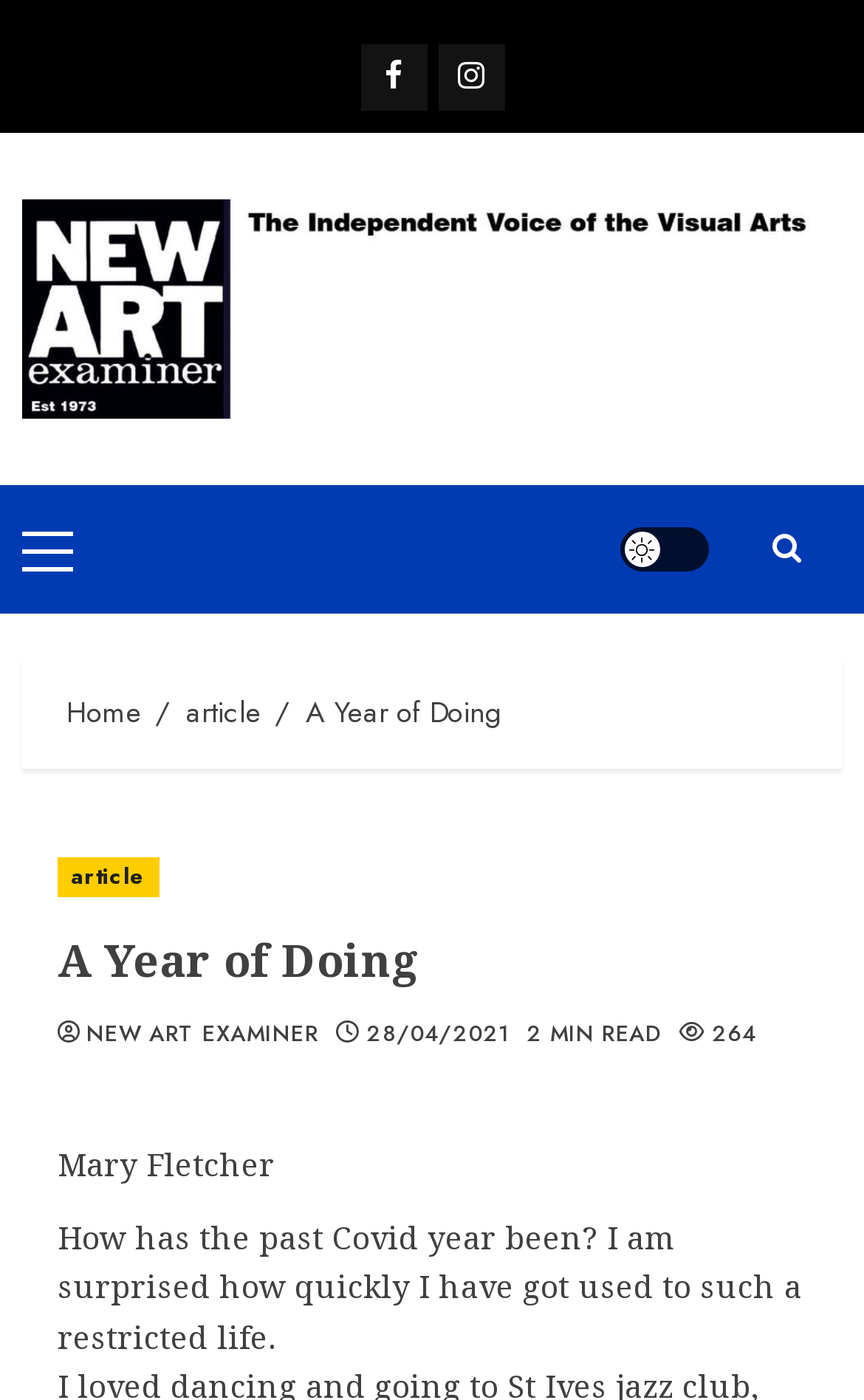Identify the bounding box for the element characterized by the following description: "alt="New Art Examiner"".

[0.026, 0.142, 0.974, 0.298]